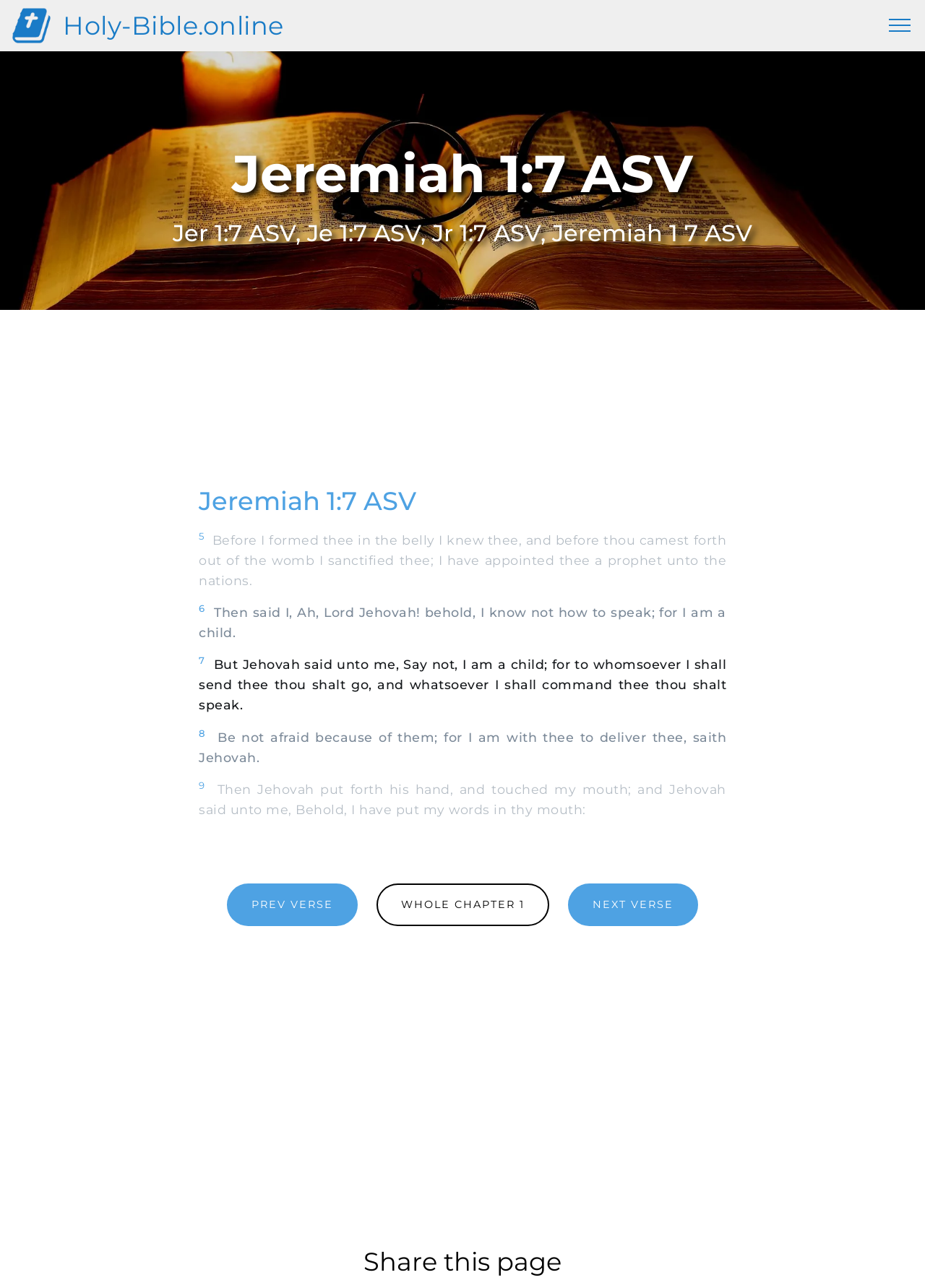Generate the main heading text from the webpage.

Jeremiah 1:7 ASV